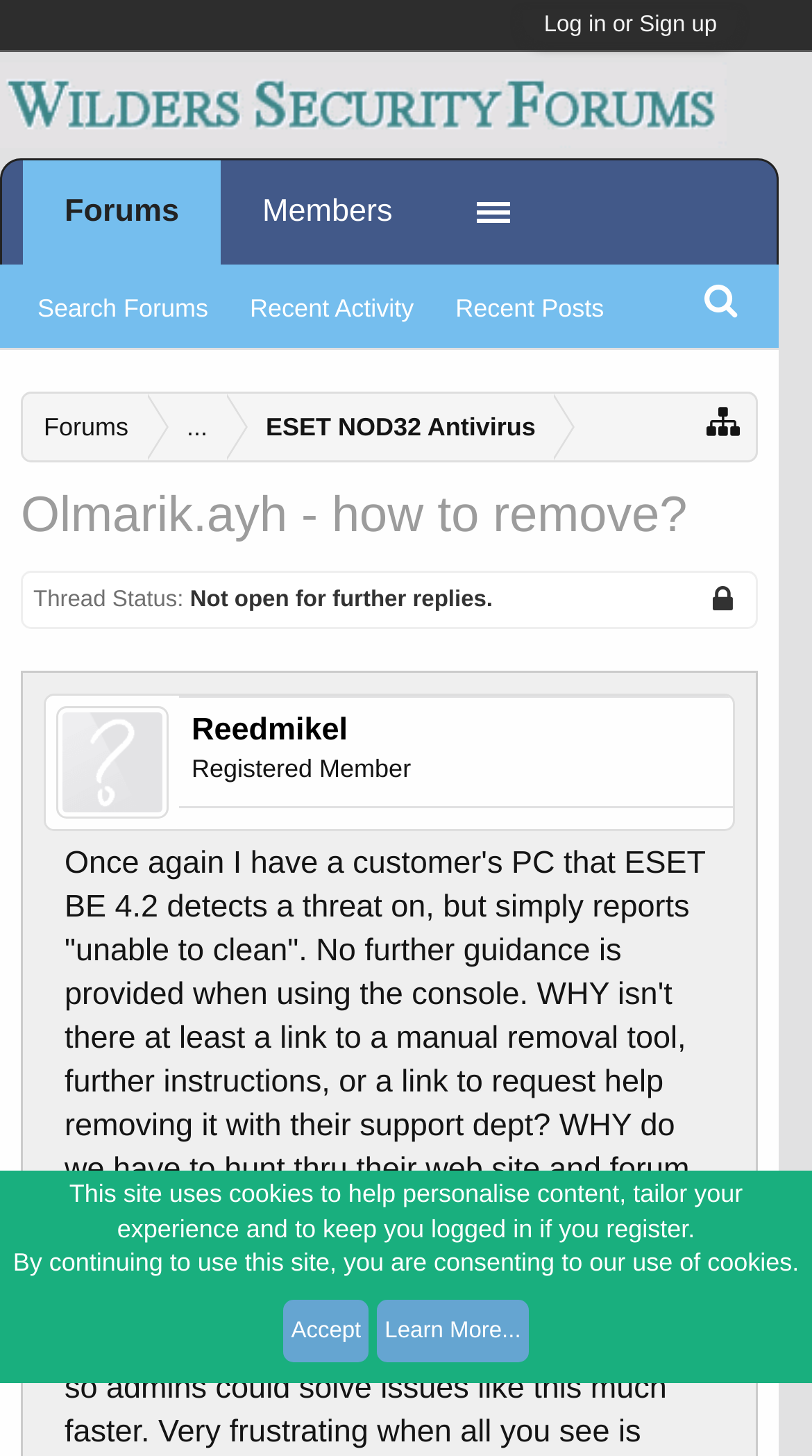What is the username of the person who started the thread?
Could you please answer the question thoroughly and with as much detail as possible?

I found the answer by looking at the heading 'Reedmikel Registered Member' and the link 'Reedmikel' below it, which suggests that Reedmikel is the username of the person who started the thread.